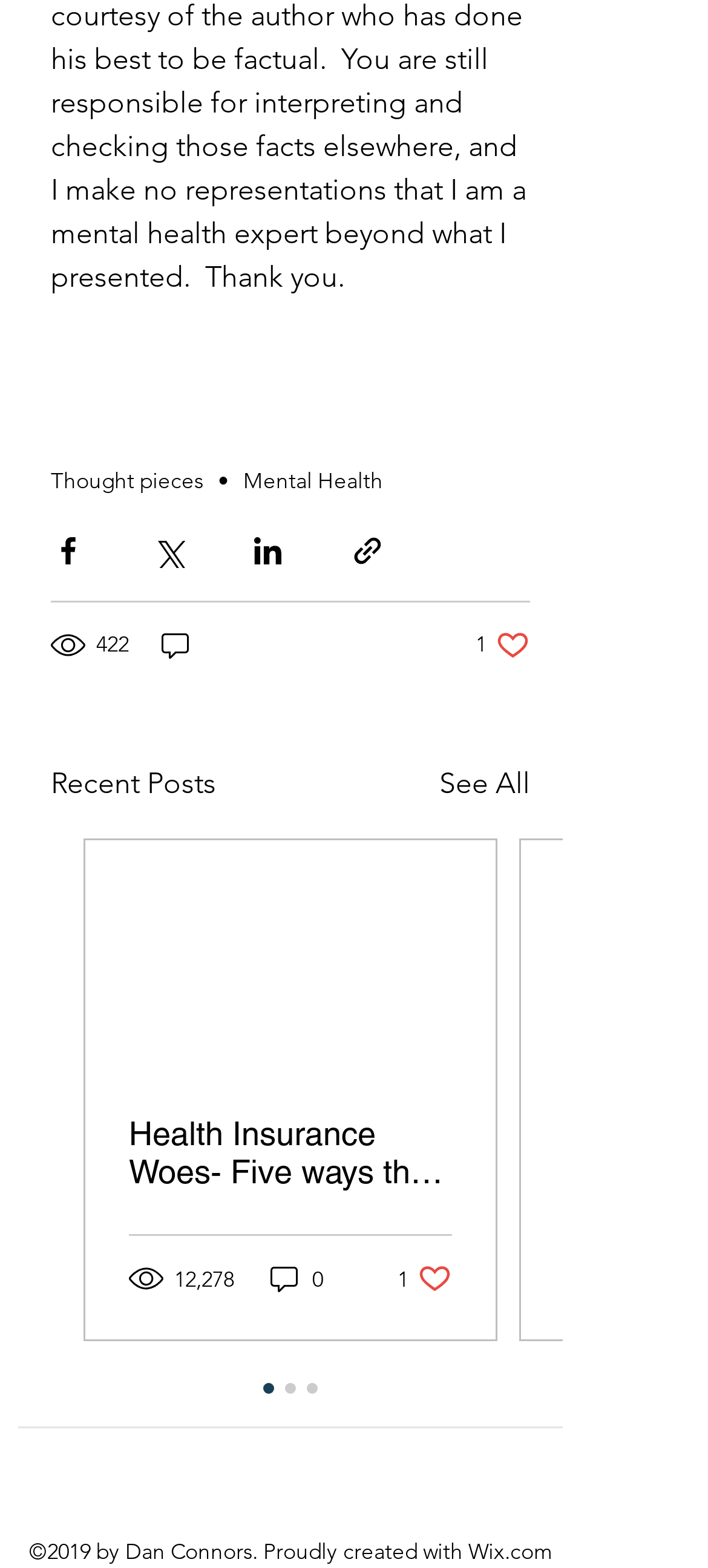Answer the following query with a single word or phrase:
How many social media sharing options are available?

4